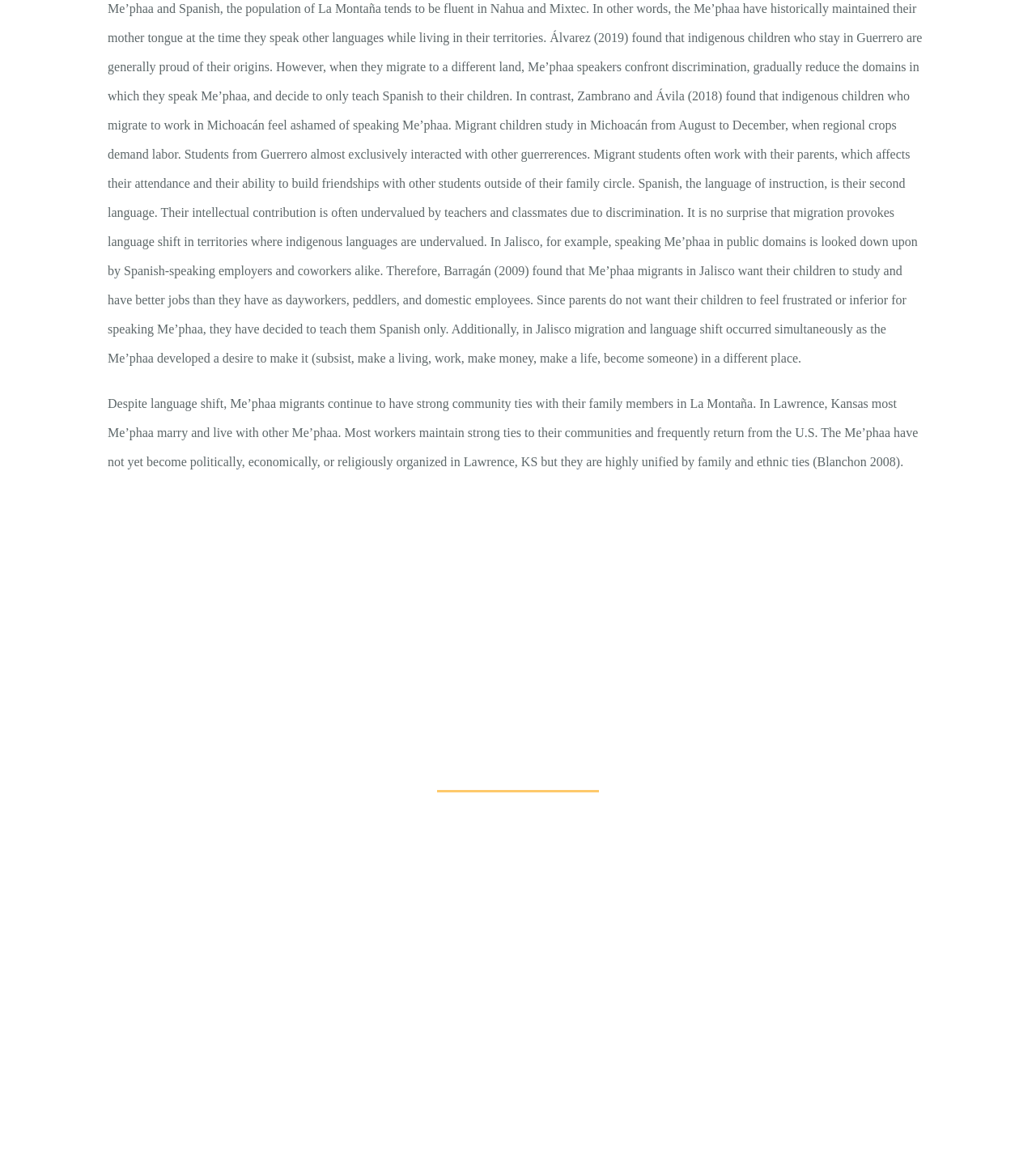Bounding box coordinates must be specified in the format (top-left x, top-left y, bottom-right x, bottom-right y). All values should be floating point numbers between 0 and 1. What are the bounding box coordinates of the UI element described as: DICCIONARIO

[0.518, 0.796, 0.661, 0.829]